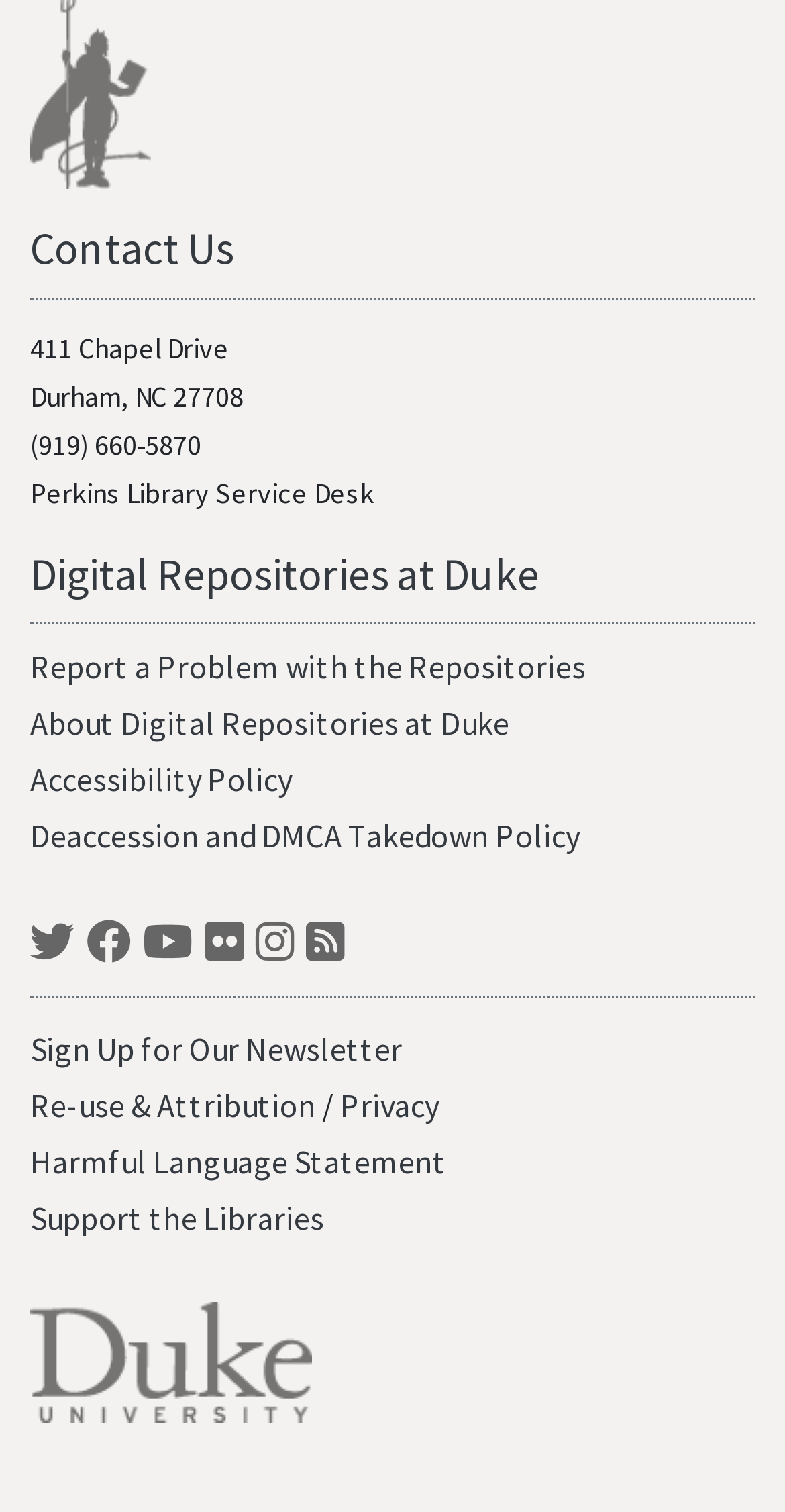How many social media links are there?
Observe the image and answer the question with a one-word or short phrase response.

7